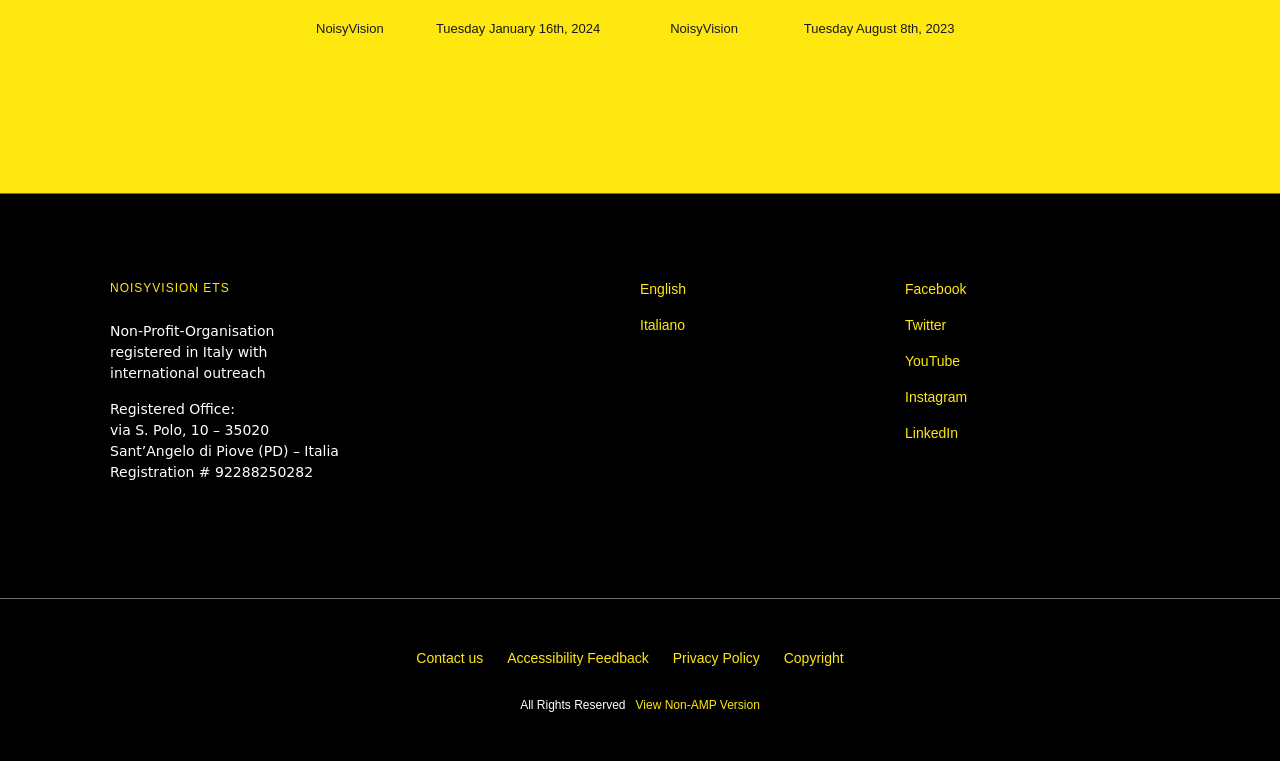Please find the bounding box coordinates for the clickable element needed to perform this instruction: "View Privacy Policy".

[0.526, 0.854, 0.594, 0.875]